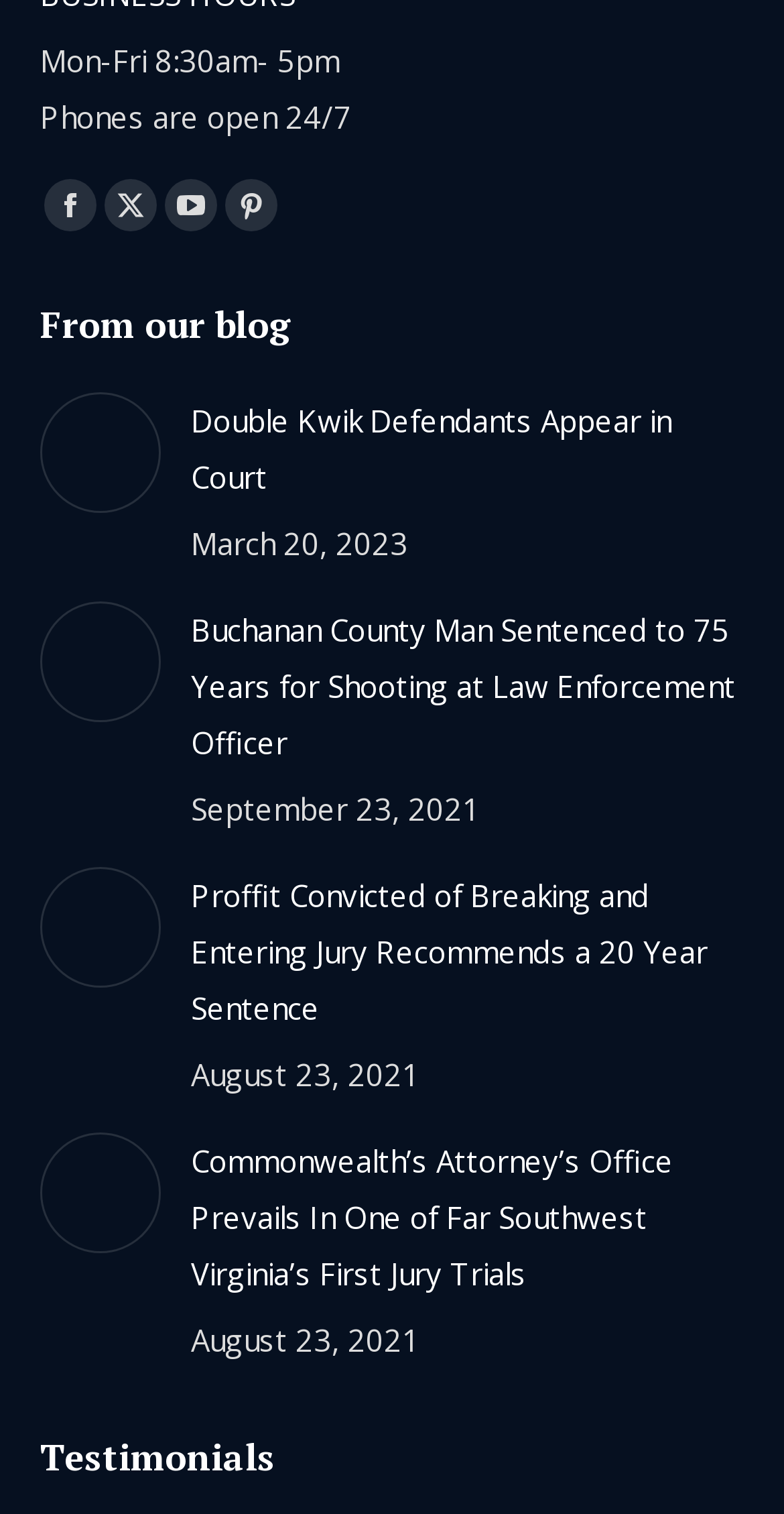Look at the image and write a detailed answer to the question: 
What is the date of the latest article?

I looked at the articles section and found the latest article, which is 'Double Kwik Defendants Appear in Court', and its date is March 20, 2023.